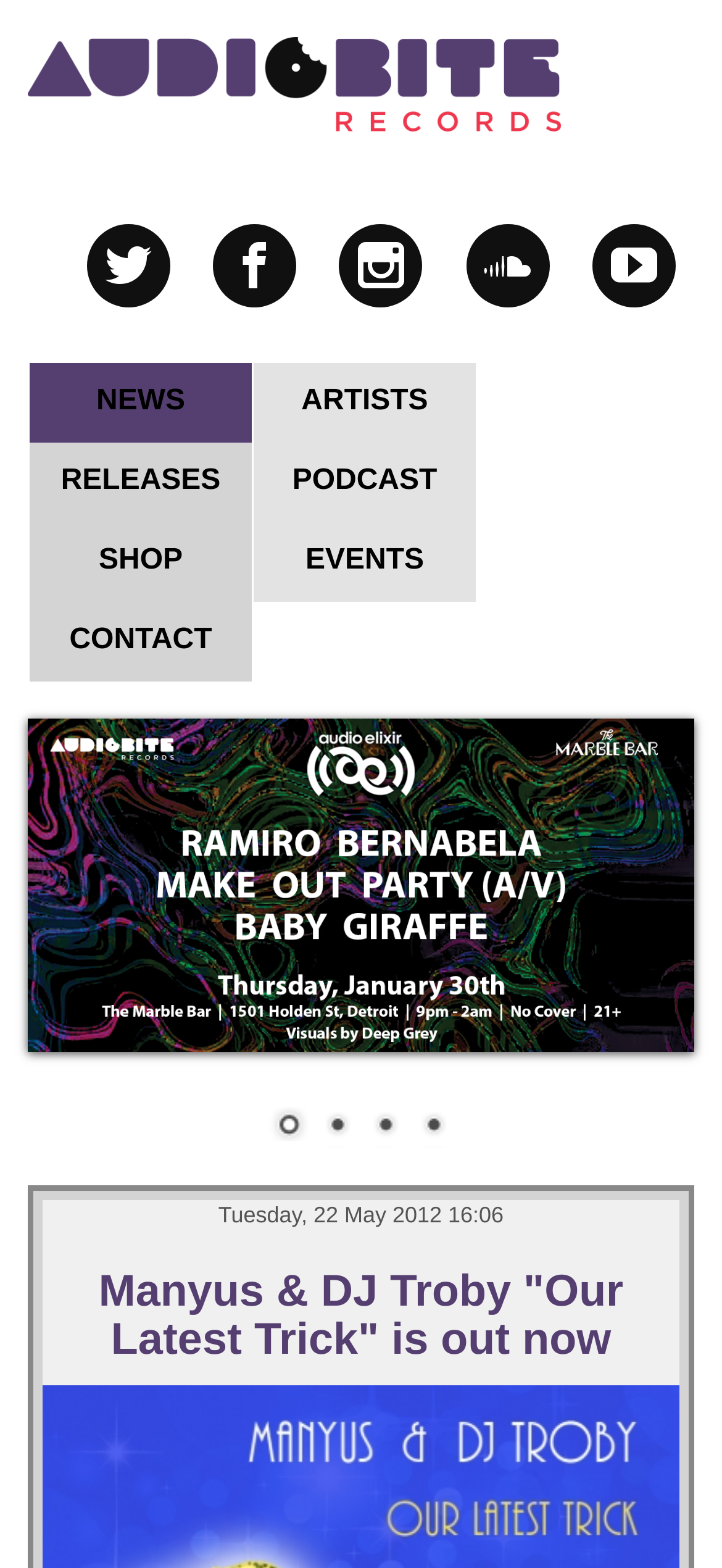Please predict the bounding box coordinates of the element's region where a click is necessary to complete the following instruction: "go to AudioBite Records homepage". The coordinates should be represented by four float numbers between 0 and 1, i.e., [left, top, right, bottom].

[0.038, 0.024, 0.962, 0.084]